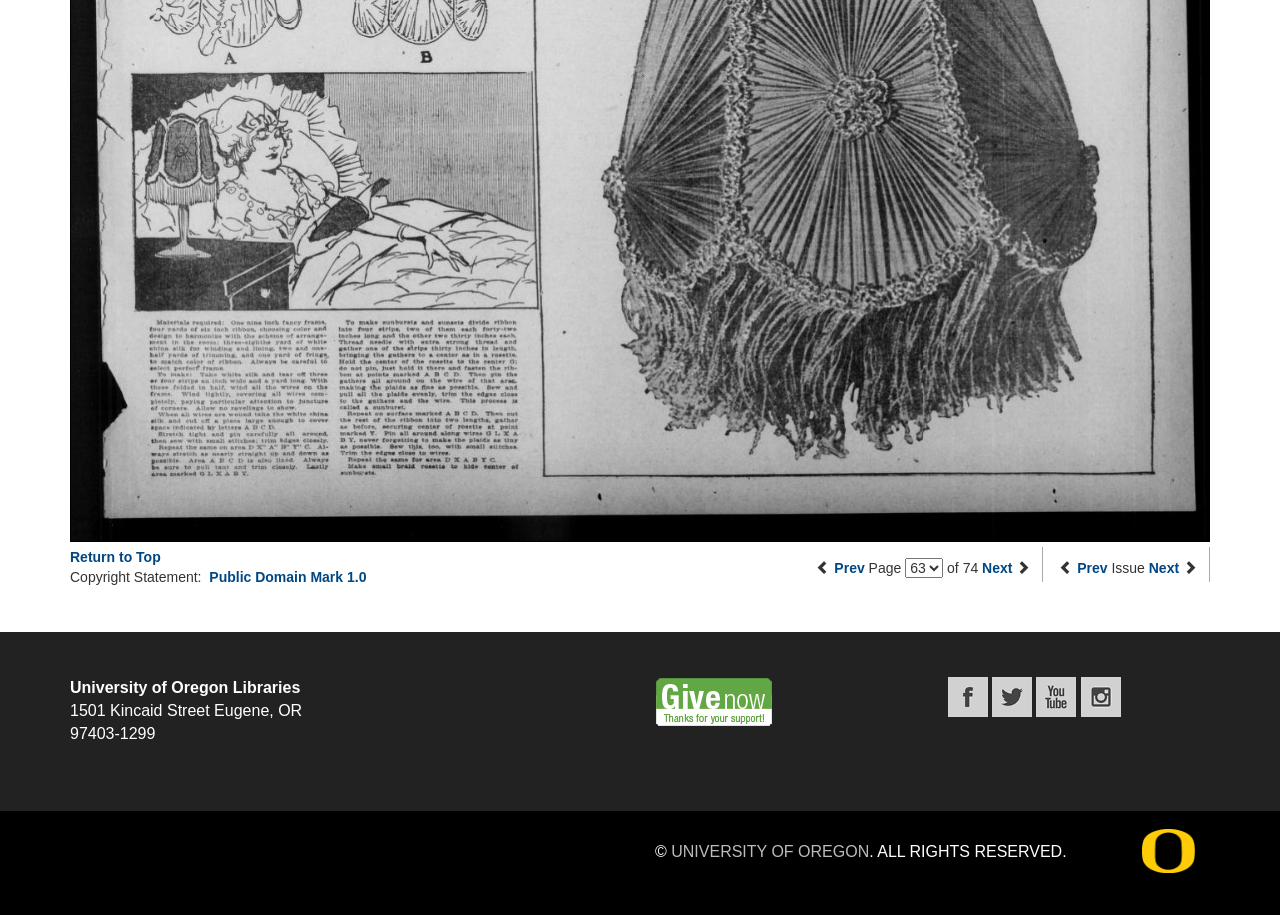Pinpoint the bounding box coordinates of the clickable element needed to complete the instruction: "Click on 'Return to Top'". The coordinates should be provided as four float numbers between 0 and 1: [left, top, right, bottom].

[0.055, 0.6, 0.126, 0.617]